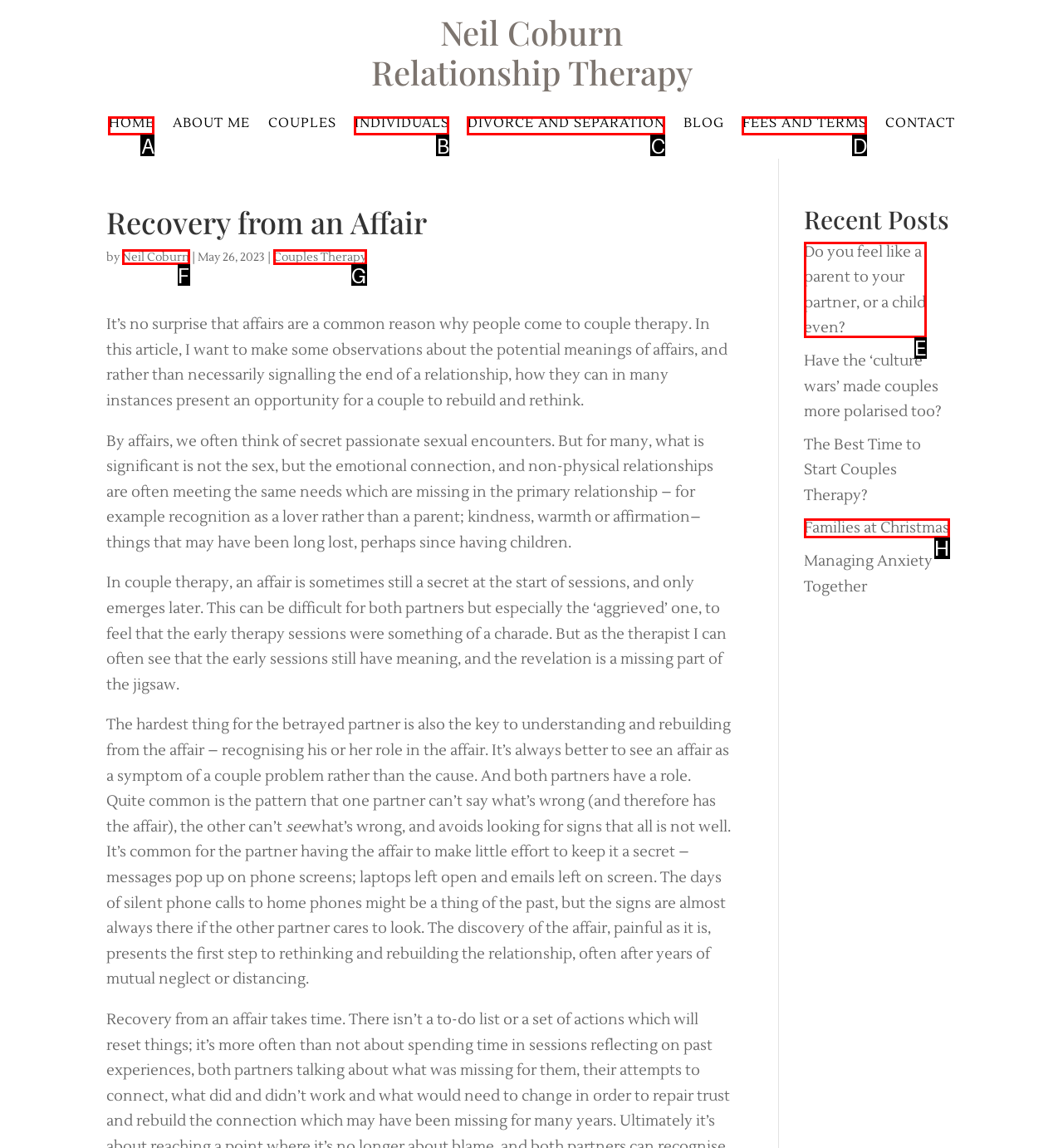Identify the option that corresponds to the description: Couples Therapy. Provide only the letter of the option directly.

G